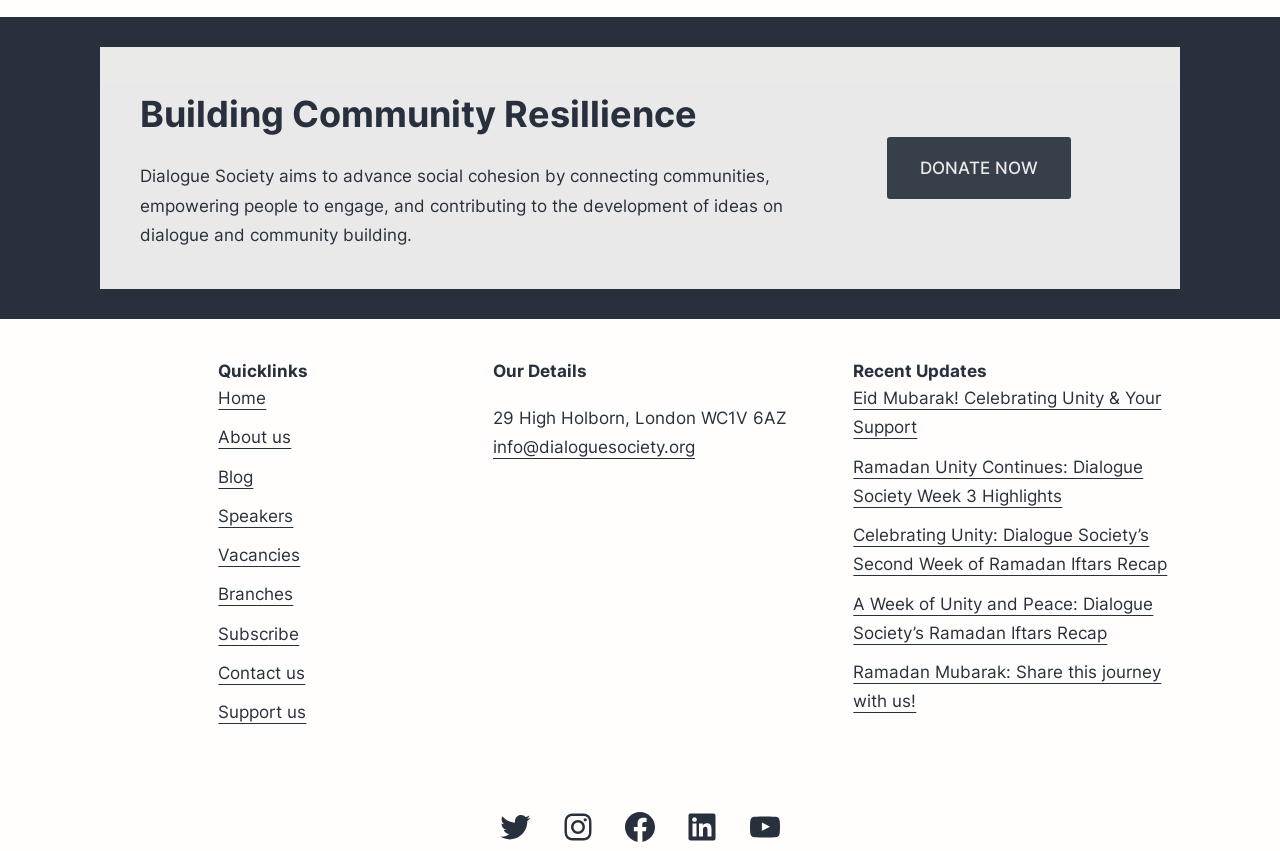Locate the bounding box coordinates of the item that should be clicked to fulfill the instruction: "Toggle the 'Services Menu'".

None